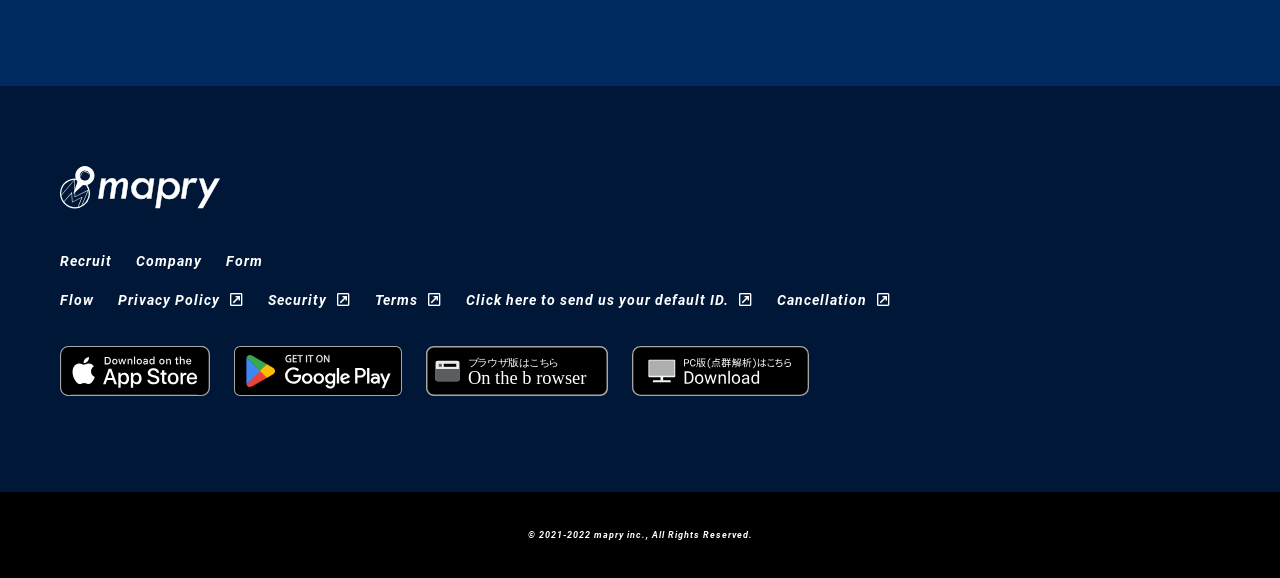Determine the bounding box coordinates for the clickable element required to fulfill the instruction: "Download from App Store". Provide the coordinates as four float numbers between 0 and 1, i.e., [left, top, right, bottom].

[0.047, 0.626, 0.164, 0.656]